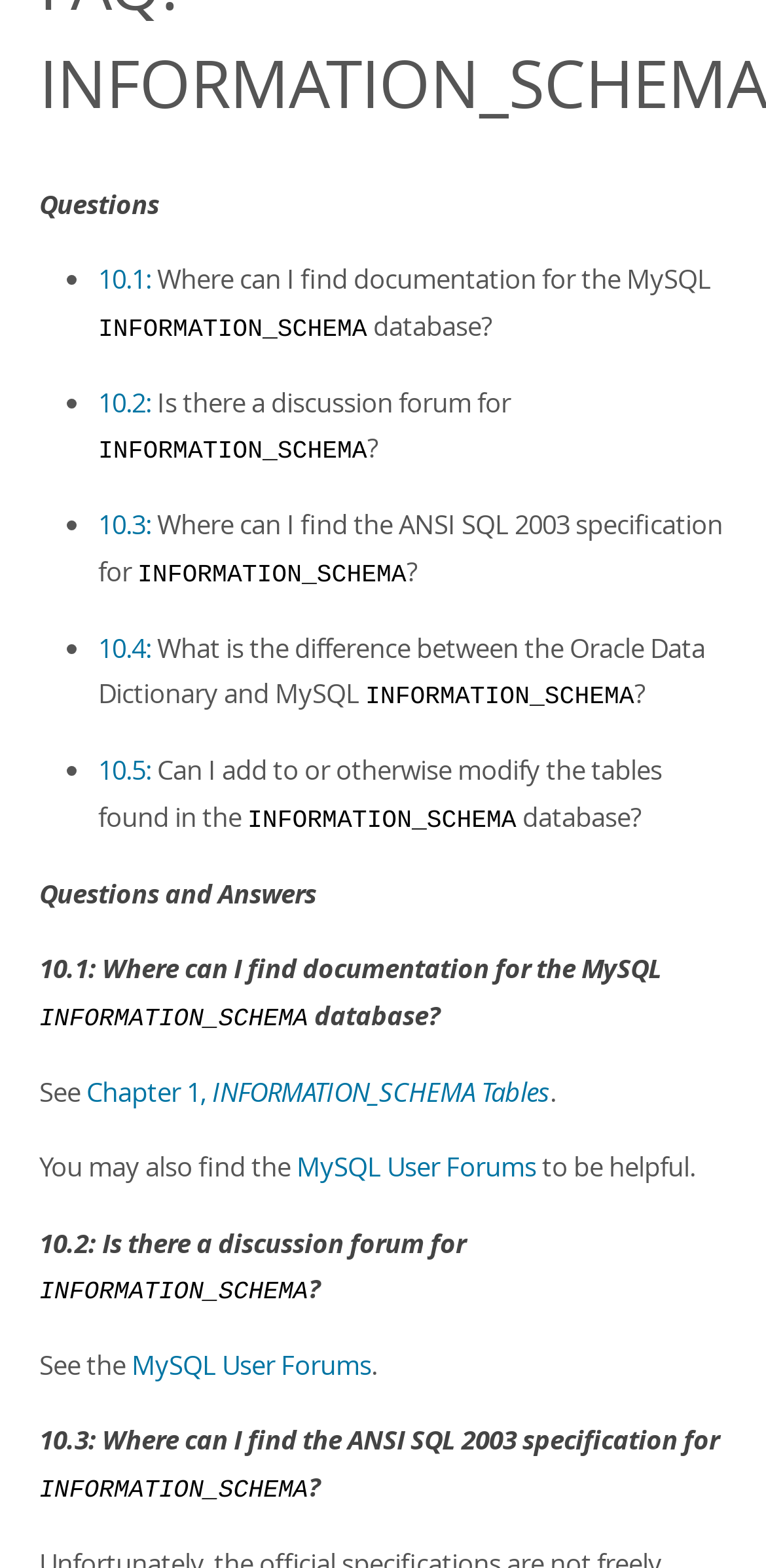Given the element description MySQL User Forums, predict the bounding box coordinates for the UI element in the webpage screenshot. The format should be (top-left x, top-left y, bottom-right x, bottom-right y), and the values should be between 0 and 1.

[0.387, 0.733, 0.7, 0.756]